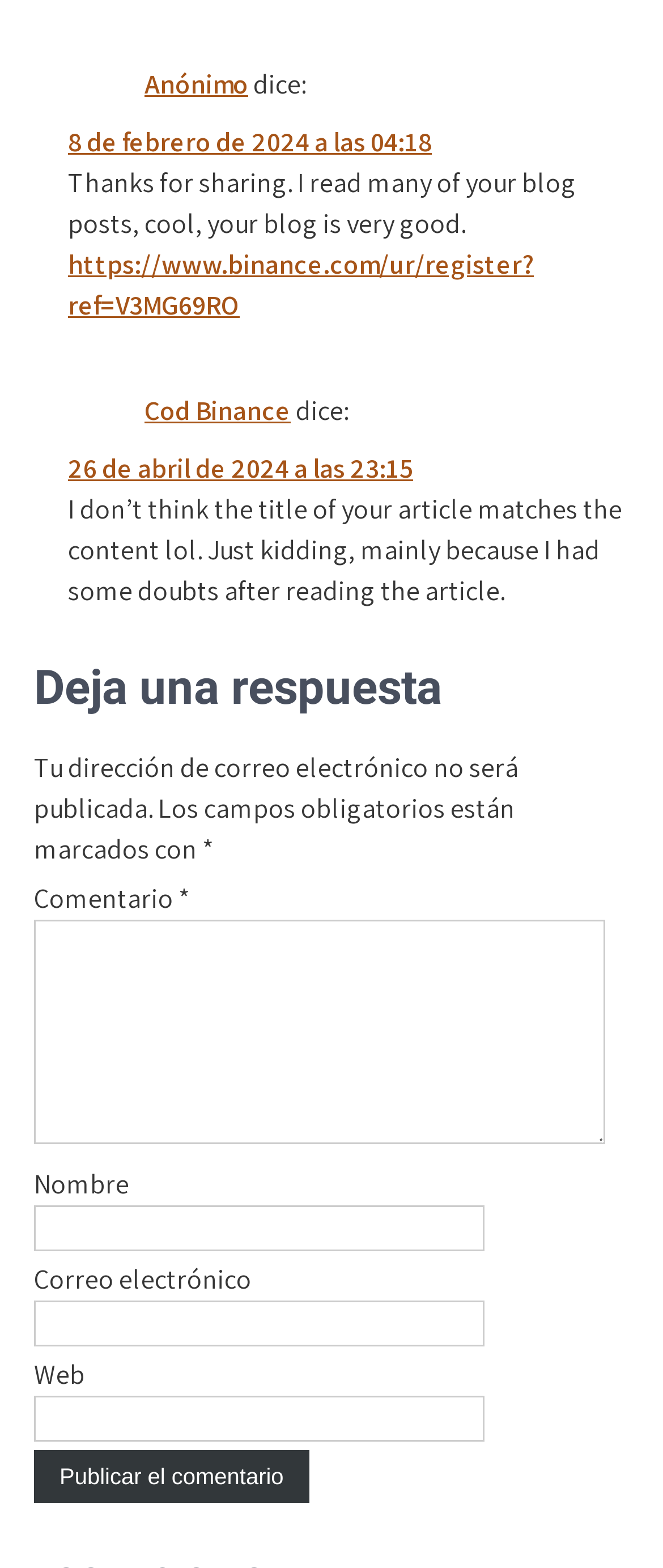What is the button at the bottom of the page for?
Using the image, answer in one word or phrase.

Publish comment